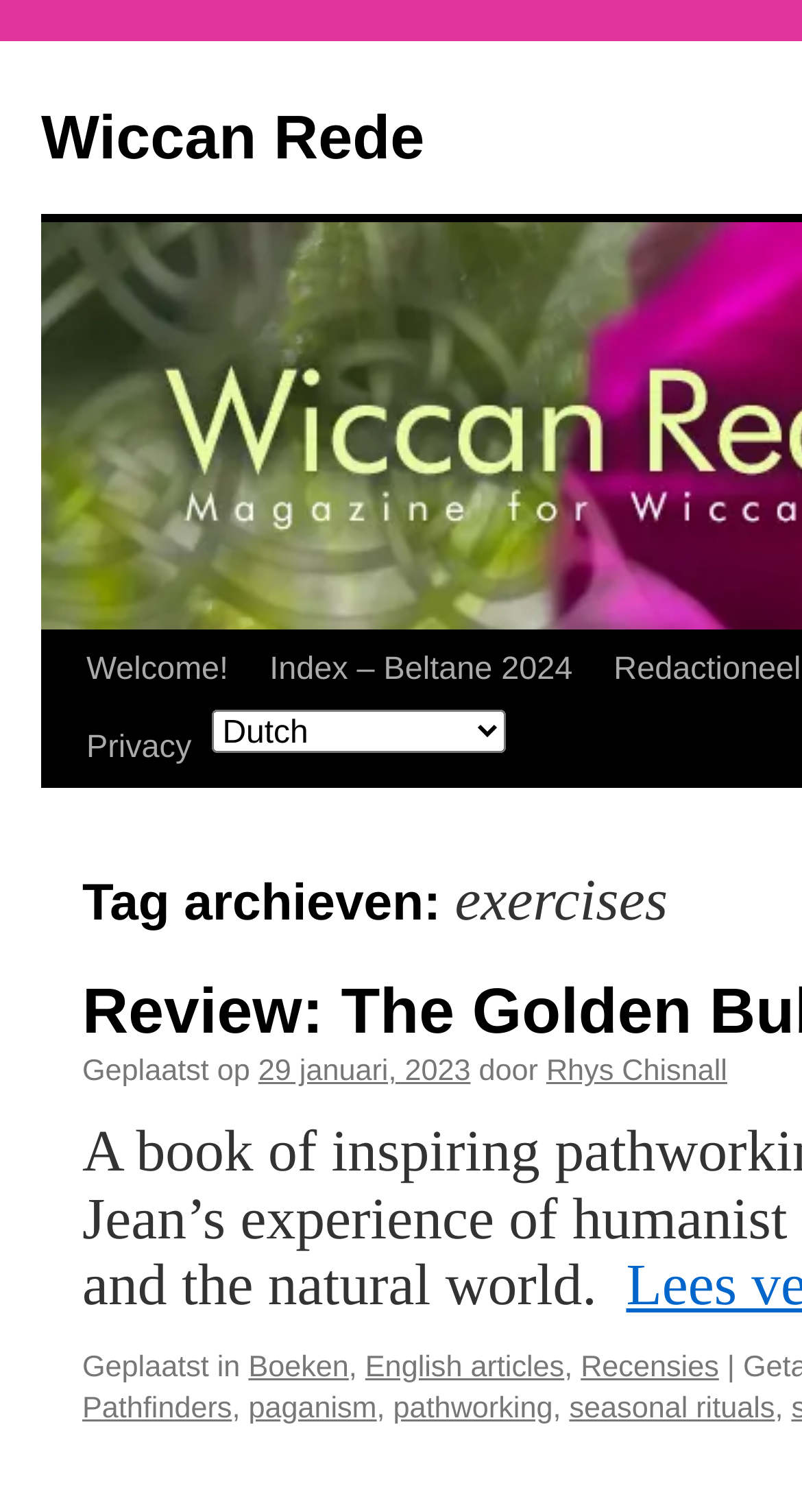Identify the bounding box coordinates for the element you need to click to achieve the following task: "check the privacy policy". Provide the bounding box coordinates as four float numbers between 0 and 1, in the form [left, top, right, bottom].

[0.082, 0.469, 0.264, 0.521]